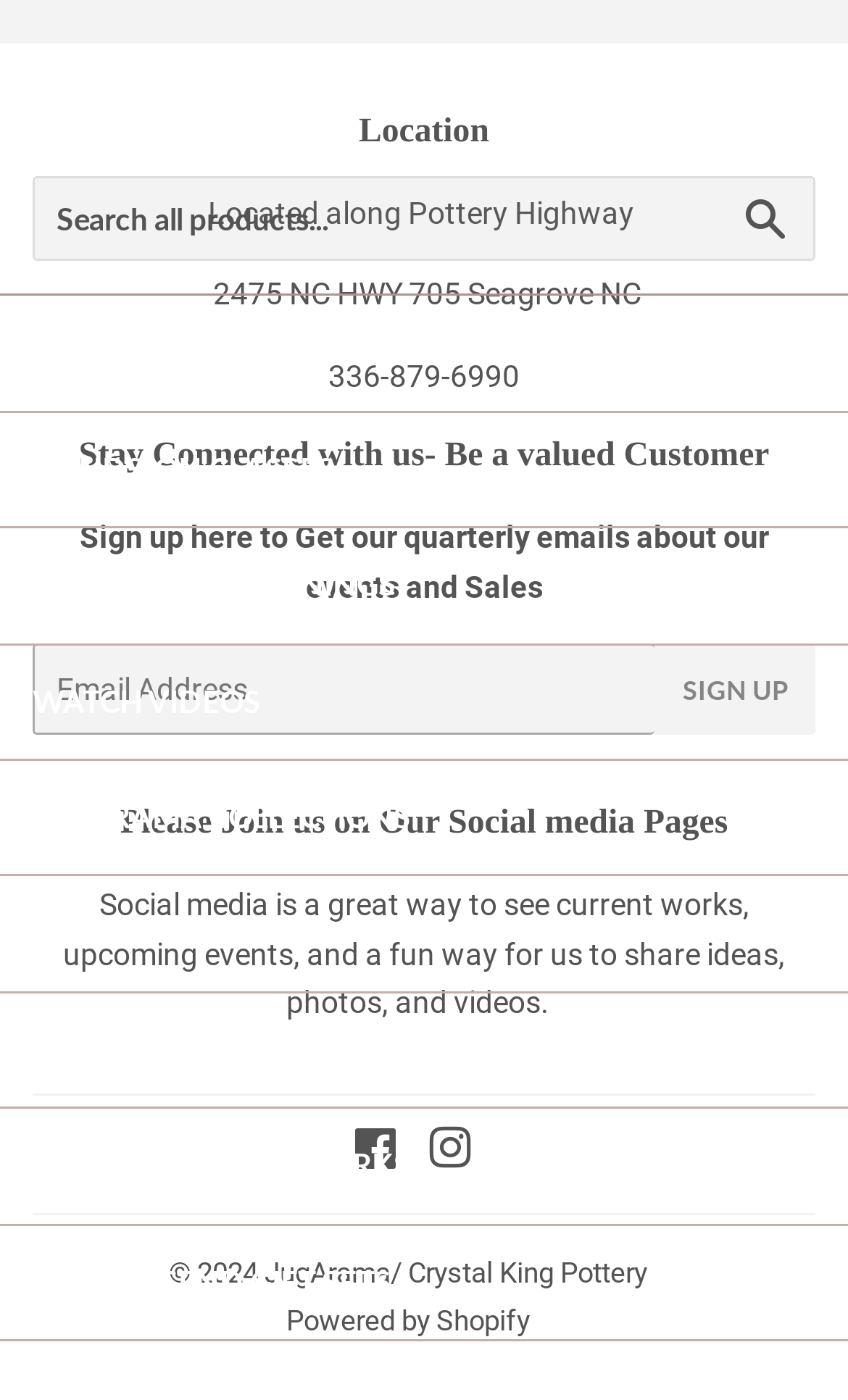Please locate the bounding box coordinates of the element that should be clicked to complete the given instruction: "Search all products".

[0.038, 0.126, 0.962, 0.187]